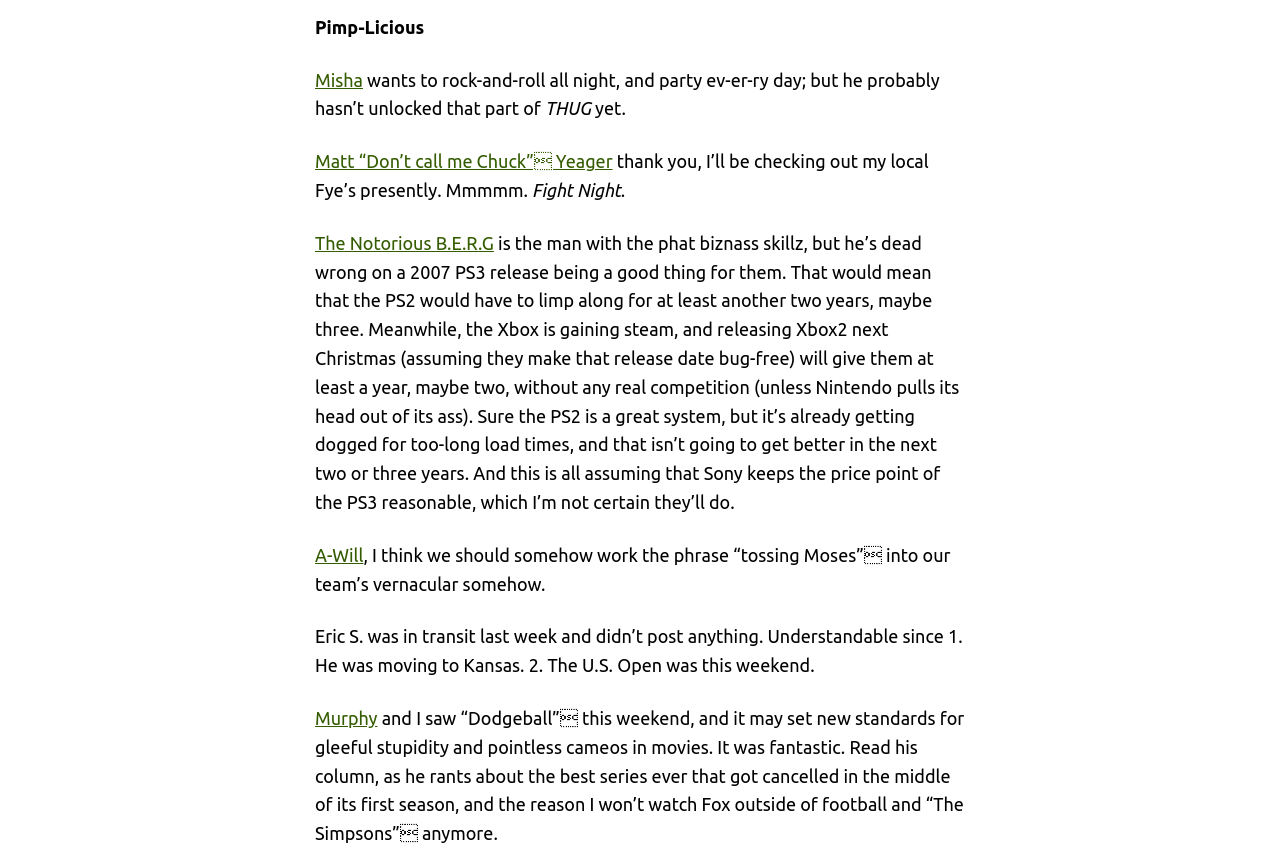Give a one-word or one-phrase response to the question: 
What is the name of the person who wants to rock-and-roll?

Misha